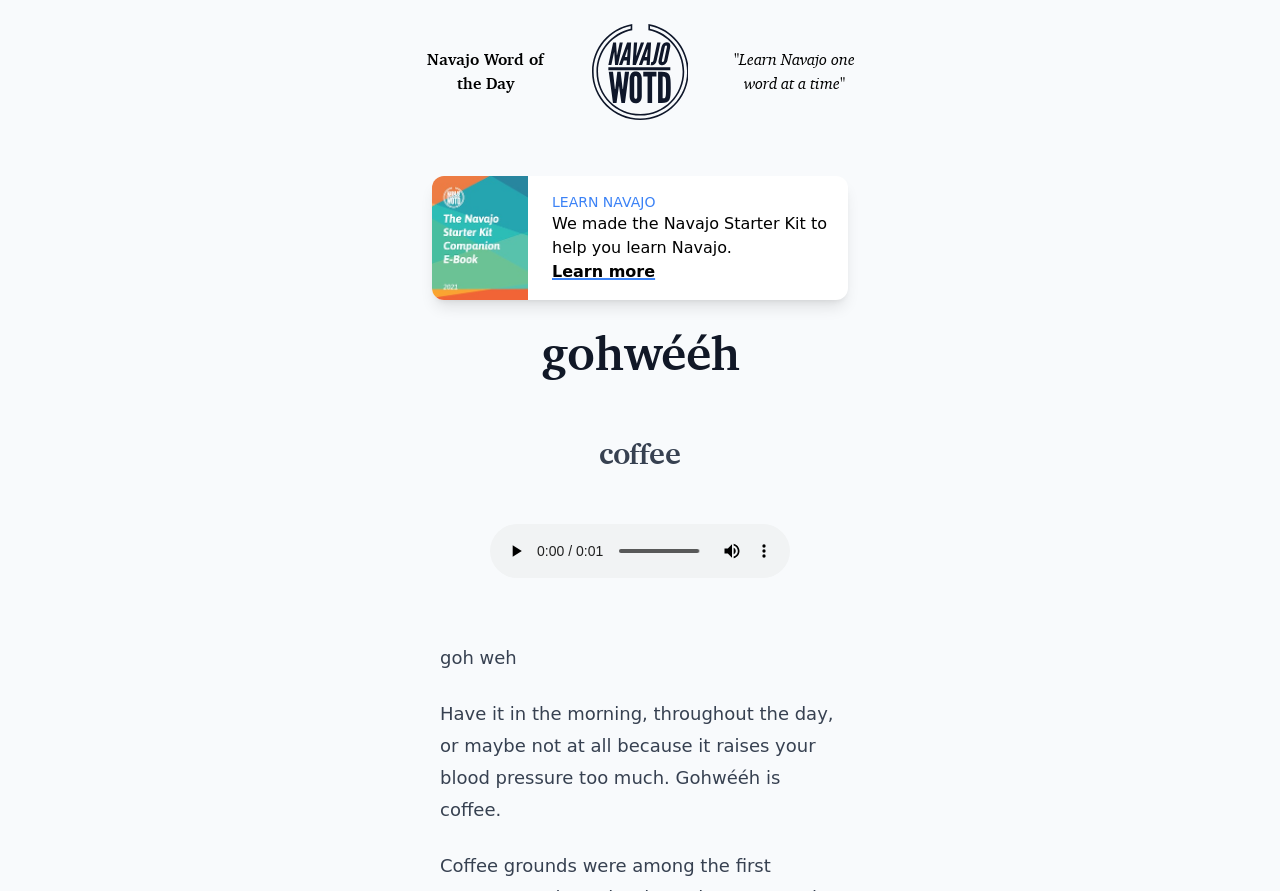Based on the element description Learn more, identify the bounding box coordinates for the UI element. The coordinates should be in the format (top-left x, top-left y, bottom-right x, bottom-right y) and within the 0 to 1 range.

[0.431, 0.294, 0.512, 0.315]